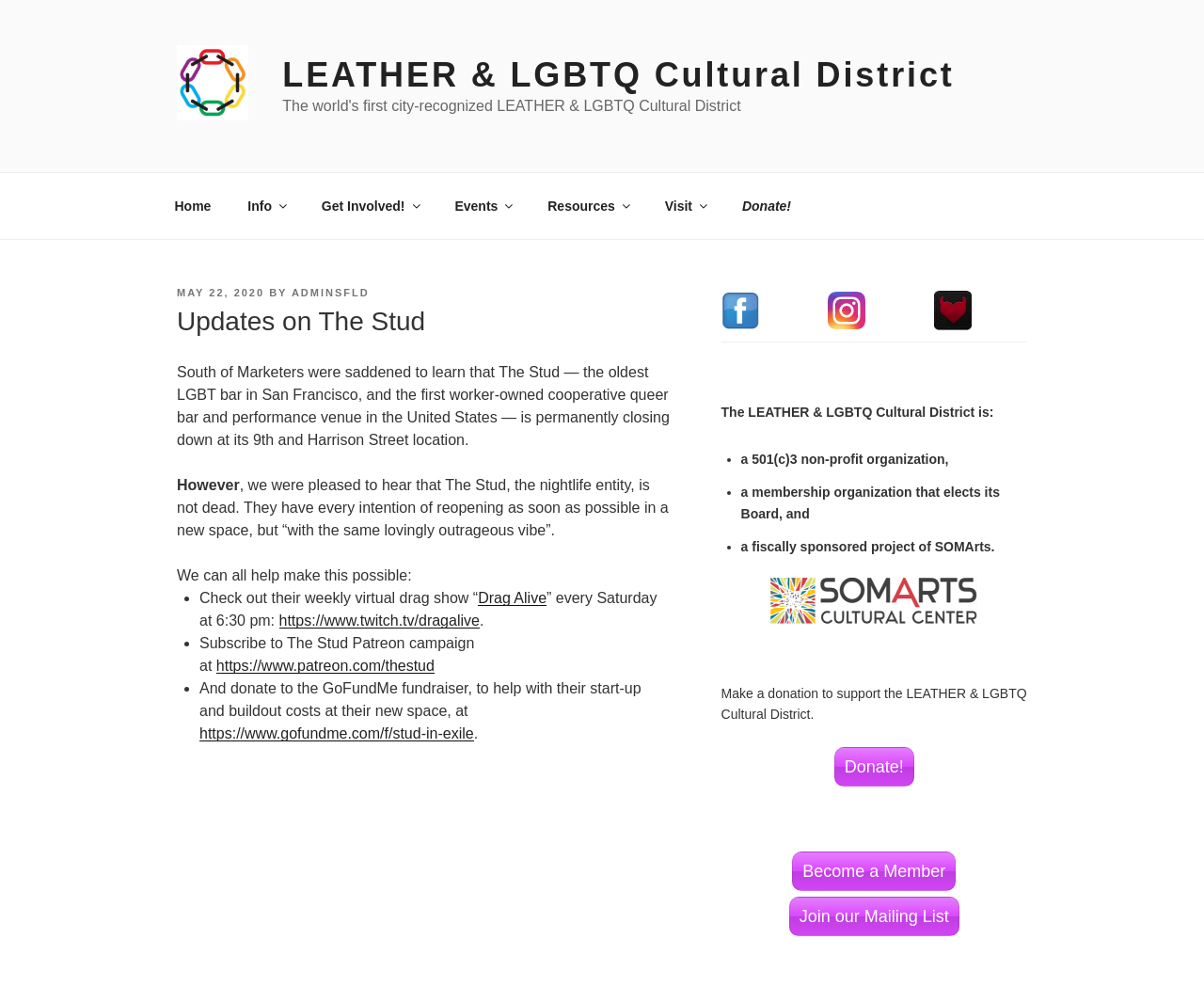Please locate the bounding box coordinates of the region I need to click to follow this instruction: "Donate to the LEATHER & LGBTQ Cultural District".

[0.693, 0.757, 0.759, 0.797]